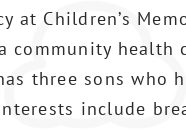Give a short answer using one word or phrase for the question:
How many years did Dr. Shepherd care for underserved children?

Eight years